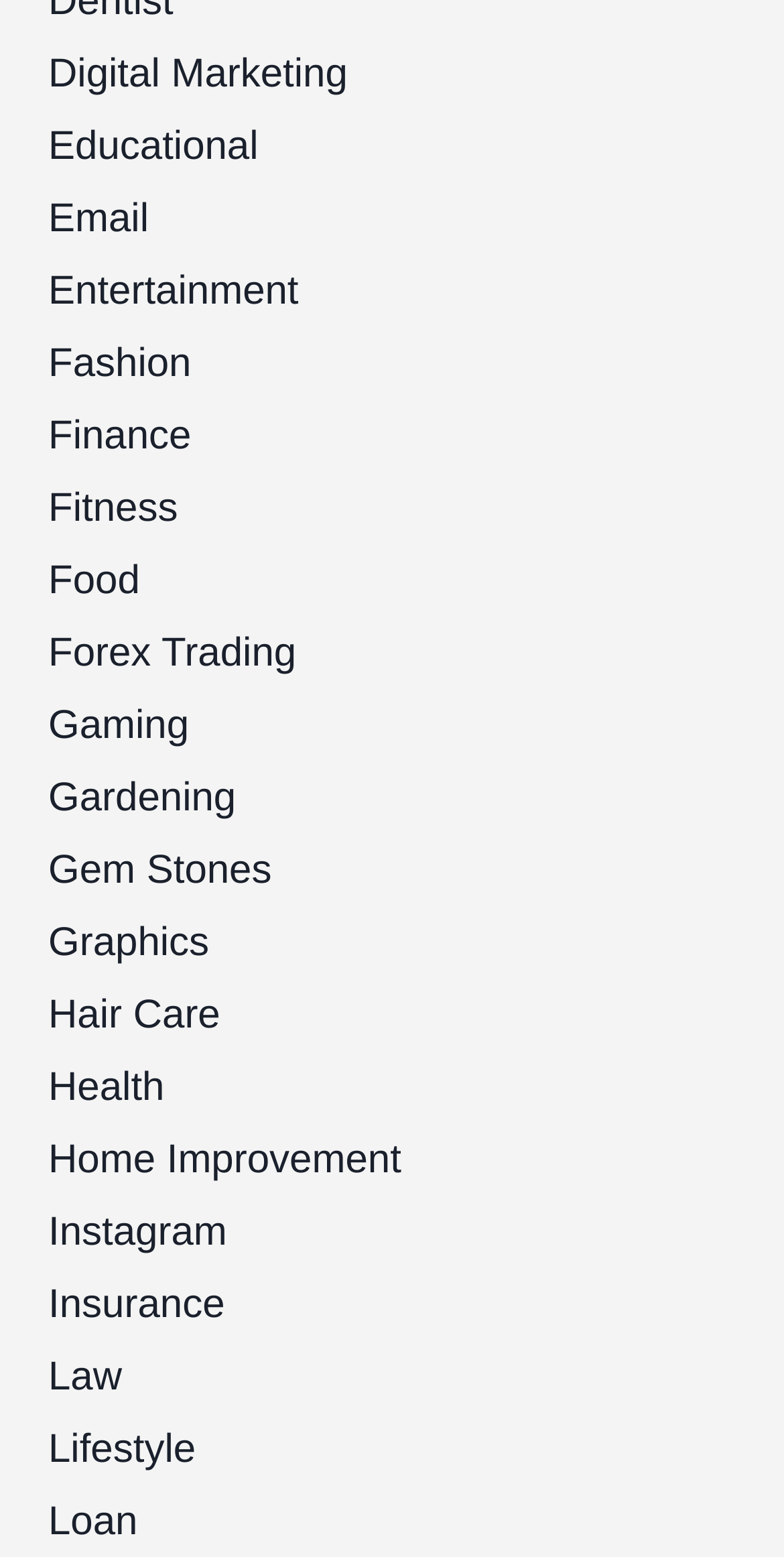Determine the bounding box coordinates for the clickable element to execute this instruction: "View Health". Provide the coordinates as four float numbers between 0 and 1, i.e., [left, top, right, bottom].

[0.062, 0.685, 0.21, 0.713]